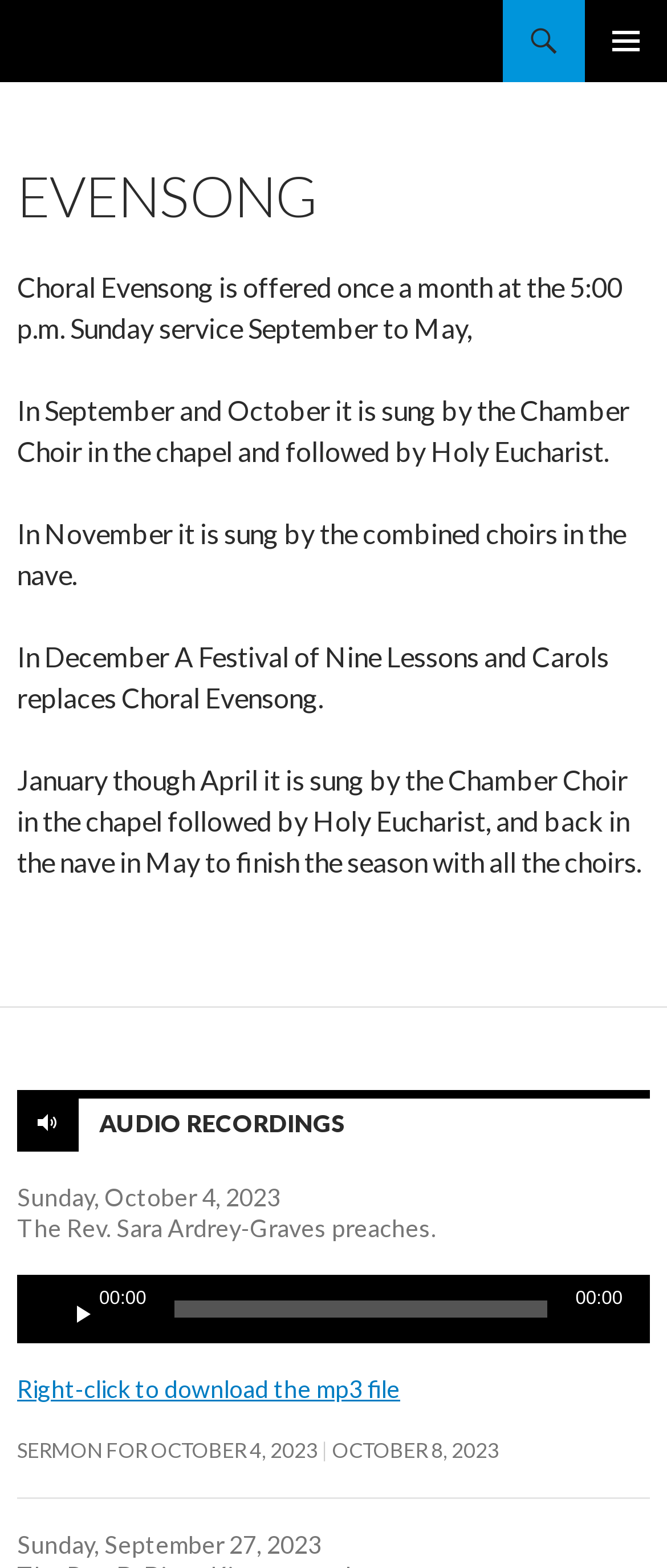Summarize the webpage with intricate details.

The webpage is about Choral Evensong at St. Paul's Episcopal Church. At the top, there is a heading with the church's name, followed by a primary menu button on the right side. Below the heading, there is a "SKIP TO CONTENT" link.

The main content area is divided into three sections. The first section has a heading "EVENSONG" and provides information about the Choral Evensong service, including the schedule and location. There are four paragraphs of text describing the service.

The second section has a heading "AUDIO RECORDINGS" and contains a link to access the recordings. Below this section, there is an article with a date "Sunday, October 4, 2023" and a sermon preached by The Rev. Sara Ardrey-Graves. There is an audio player with a play button, a timer, and a time slider. Users can also download the mp3 file by right-clicking on the link.

The third section has a heading "SERMON FOR OCTOBER 4, 2023" with a link to access the sermon. There is also a link to "OCTOBER 8, 2023" with a time indicator. At the bottom, there is another date "Sunday, September 27, 2023".